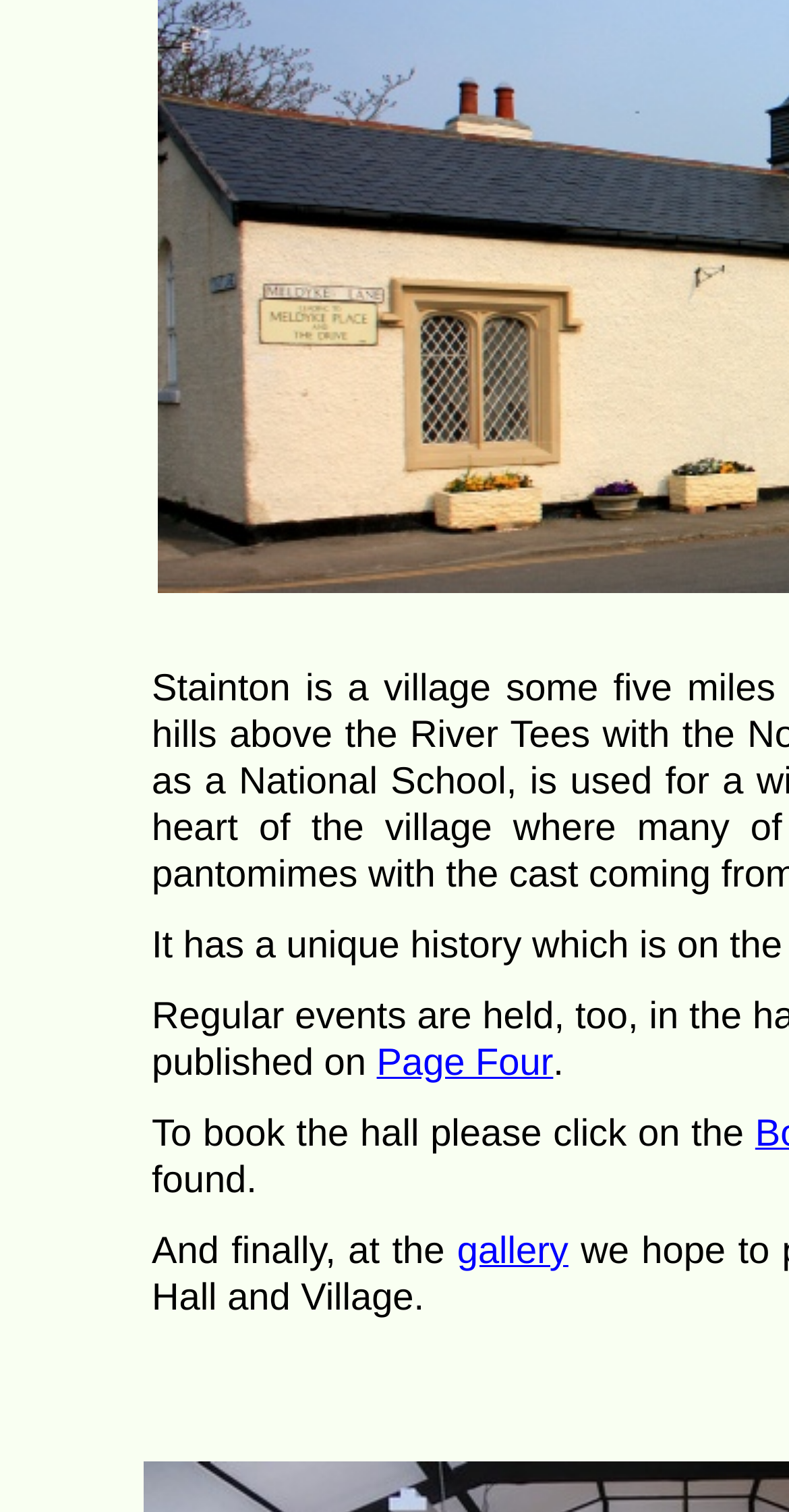Based on the description "gallery", find the bounding box of the specified UI element.

[0.579, 0.813, 0.72, 0.841]